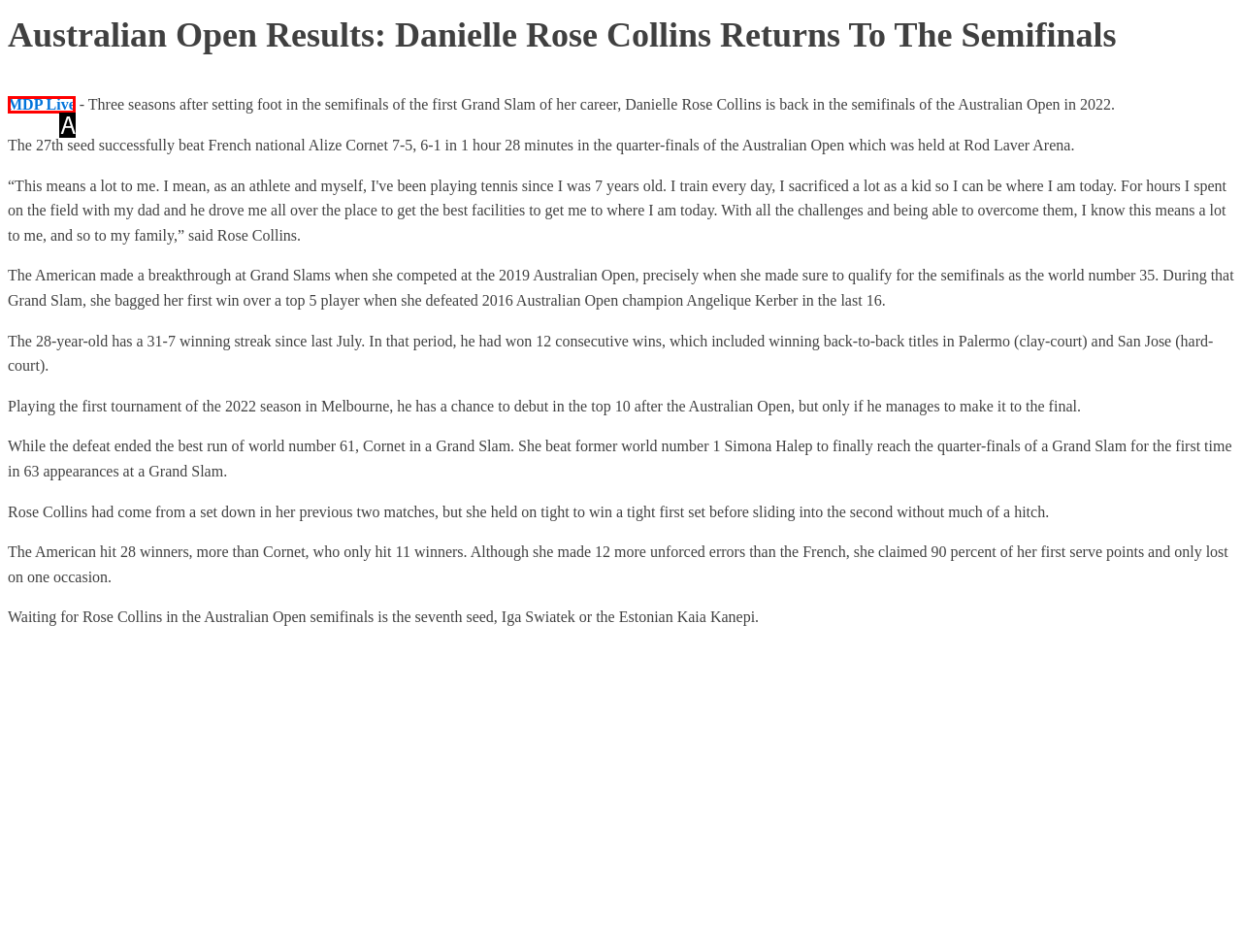Given the description: MDP Live, determine the corresponding lettered UI element.
Answer with the letter of the selected option.

A